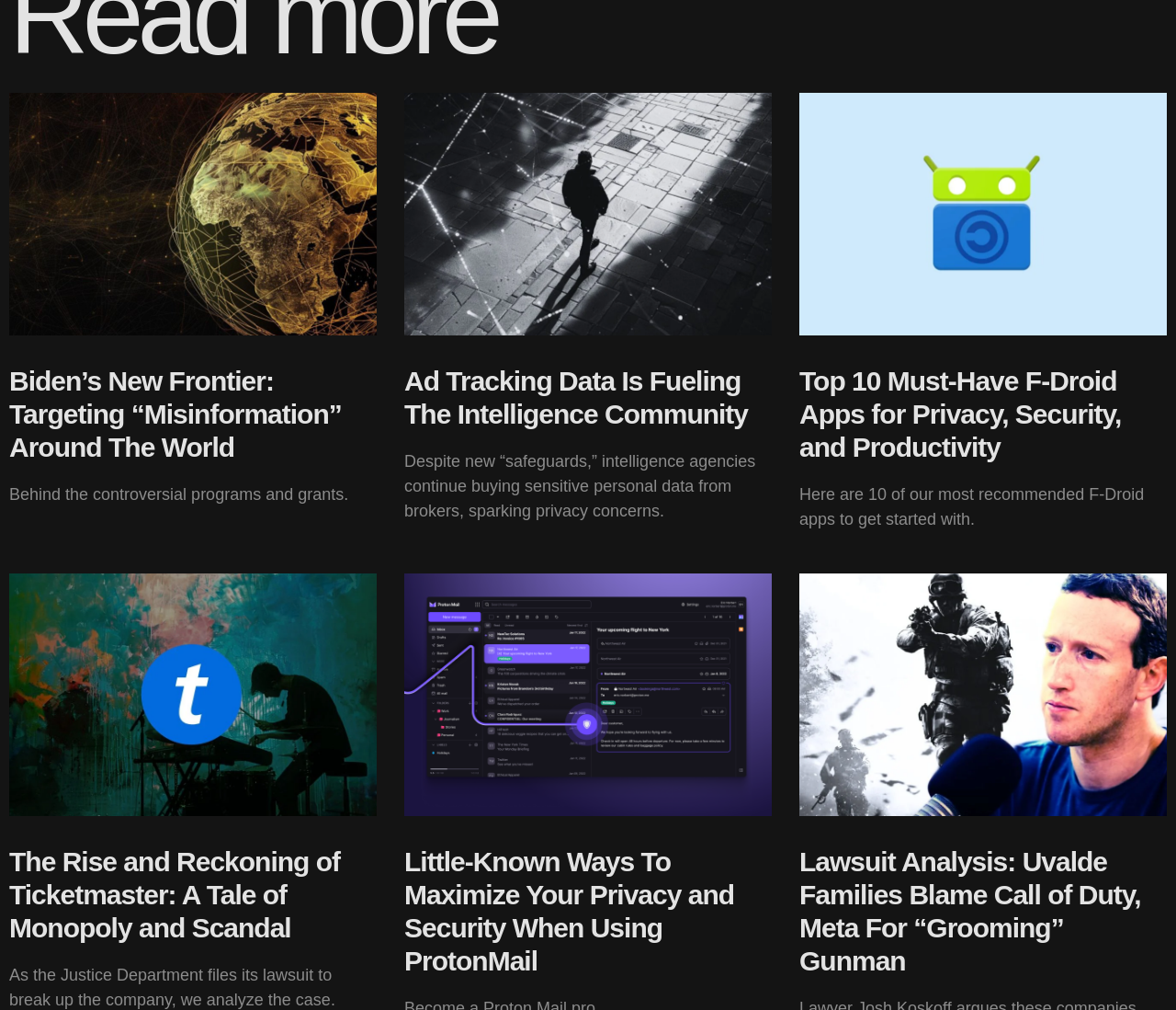What is the title of the first article?
Using the details from the image, give an elaborate explanation to answer the question.

I determined the title of the first article by looking at the heading element with the text 'Biden’s New Frontier: Targeting “Misinformation” Around The World' and its corresponding link element with the same text.